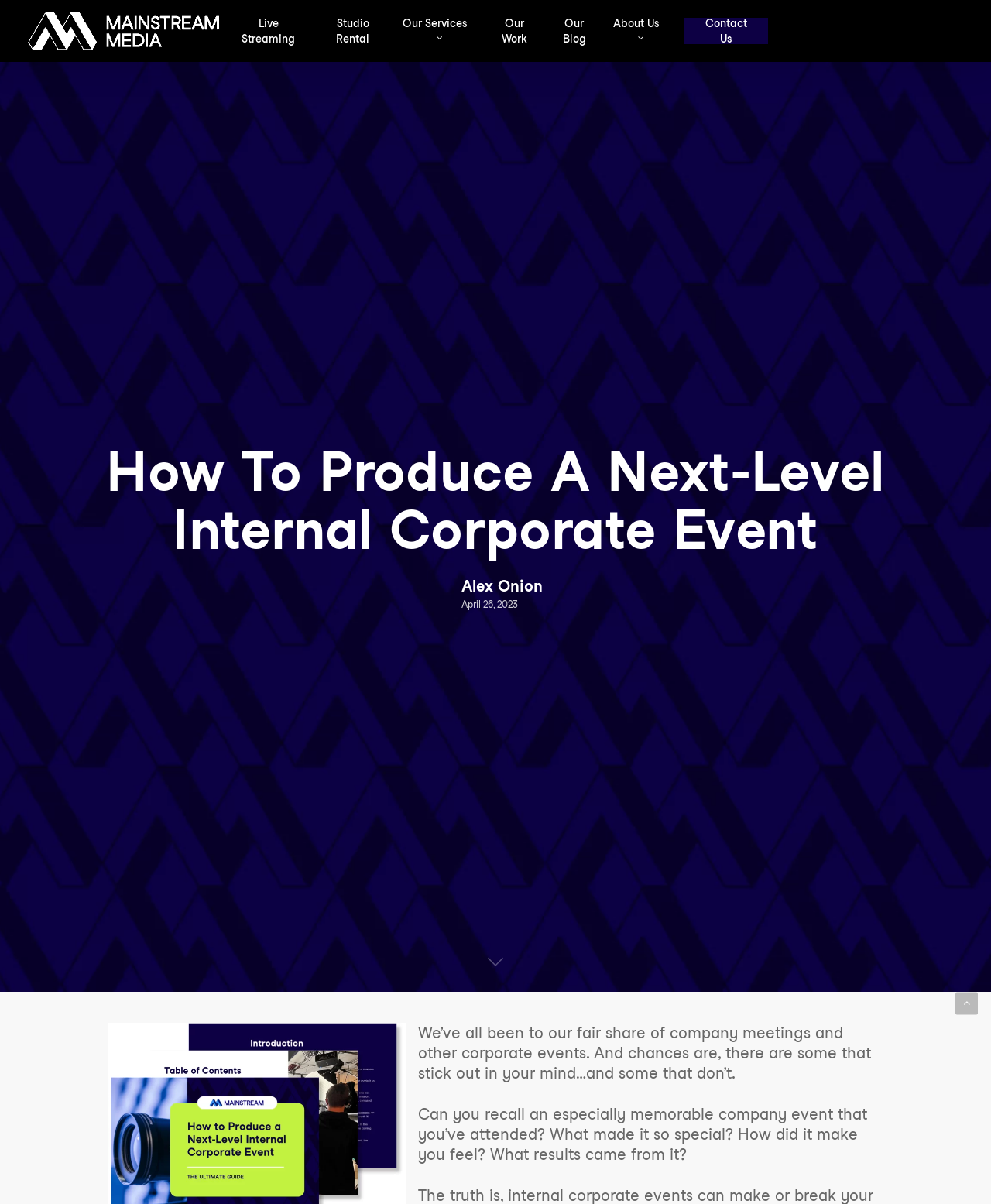How many paragraphs are there in the article?
Look at the image and provide a short answer using one word or a phrase.

2